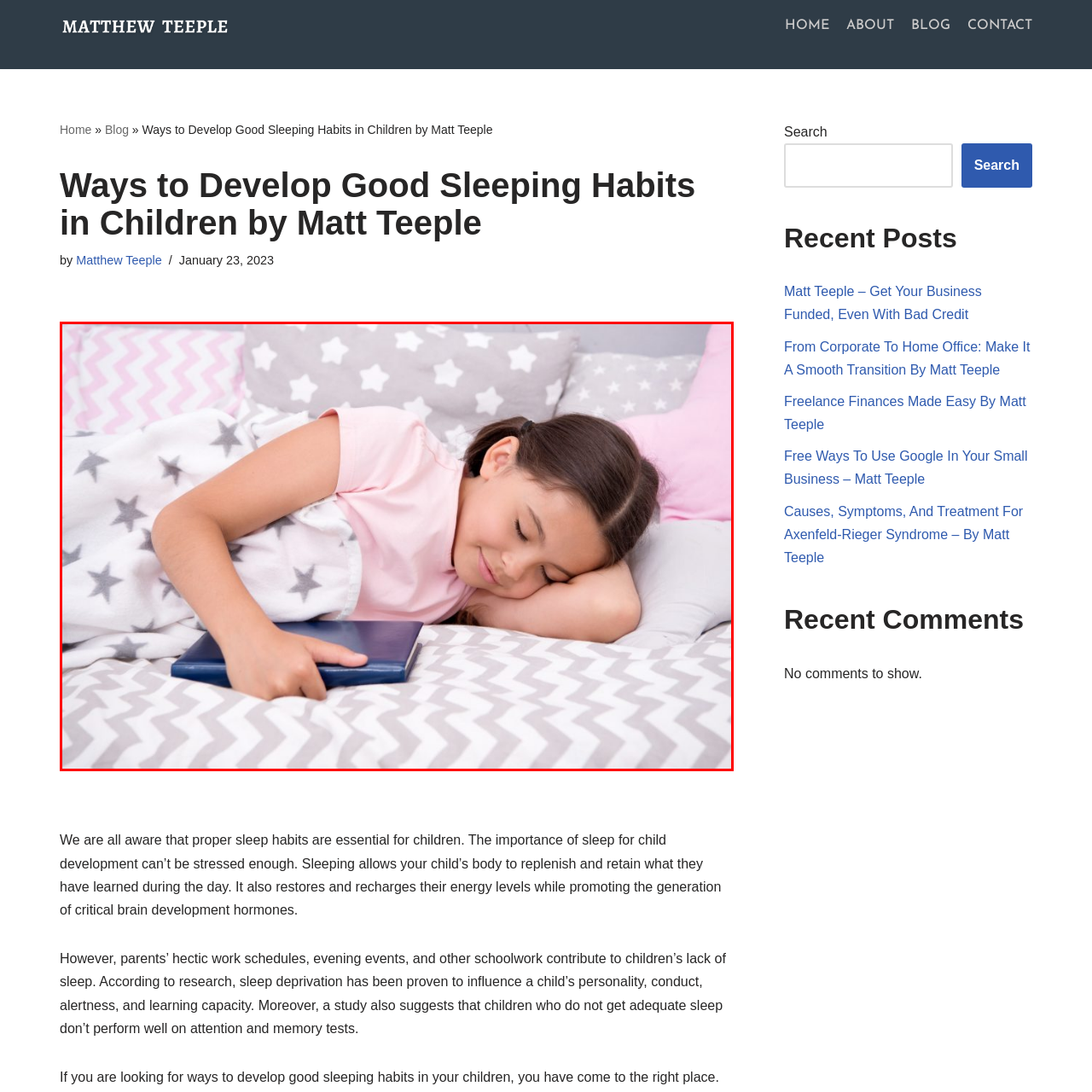Examine the content inside the red boundary in the image and give a detailed response to the following query: What is the article about that this image complements?

The image is related to an article titled 'Ways to Develop Good Sleeping Habits in Children' by Matt Teeple, which explores the crucial role of sleep in a child's growth and well-being.